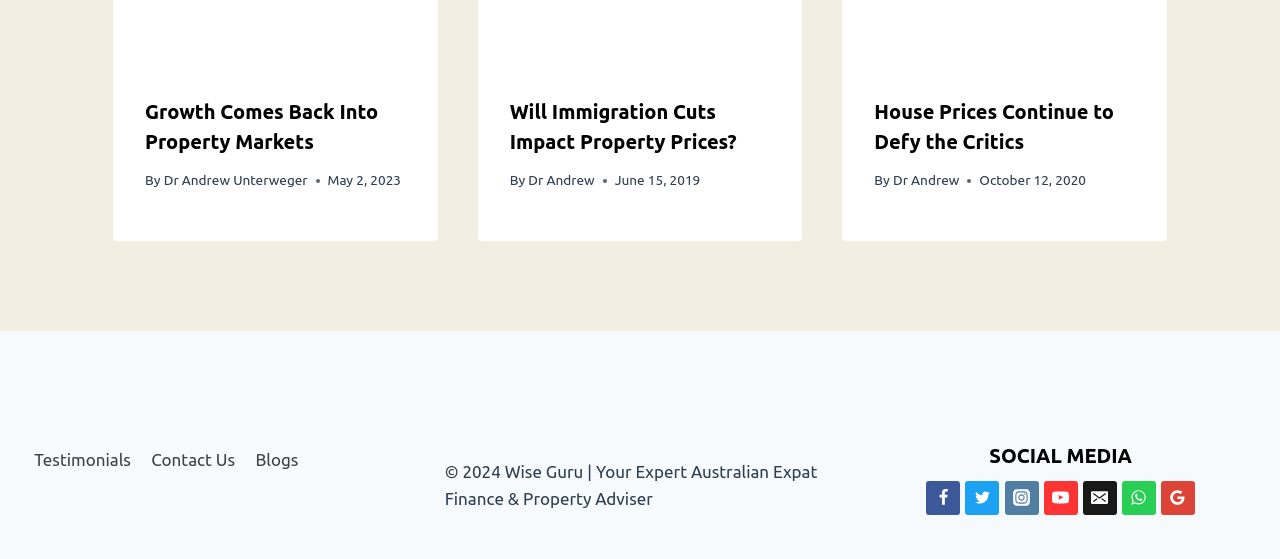Kindly determine the bounding box coordinates of the area that needs to be clicked to fulfill this instruction: "Read the article 'Growth Comes Back Into Property Markets'".

[0.113, 0.179, 0.295, 0.273]